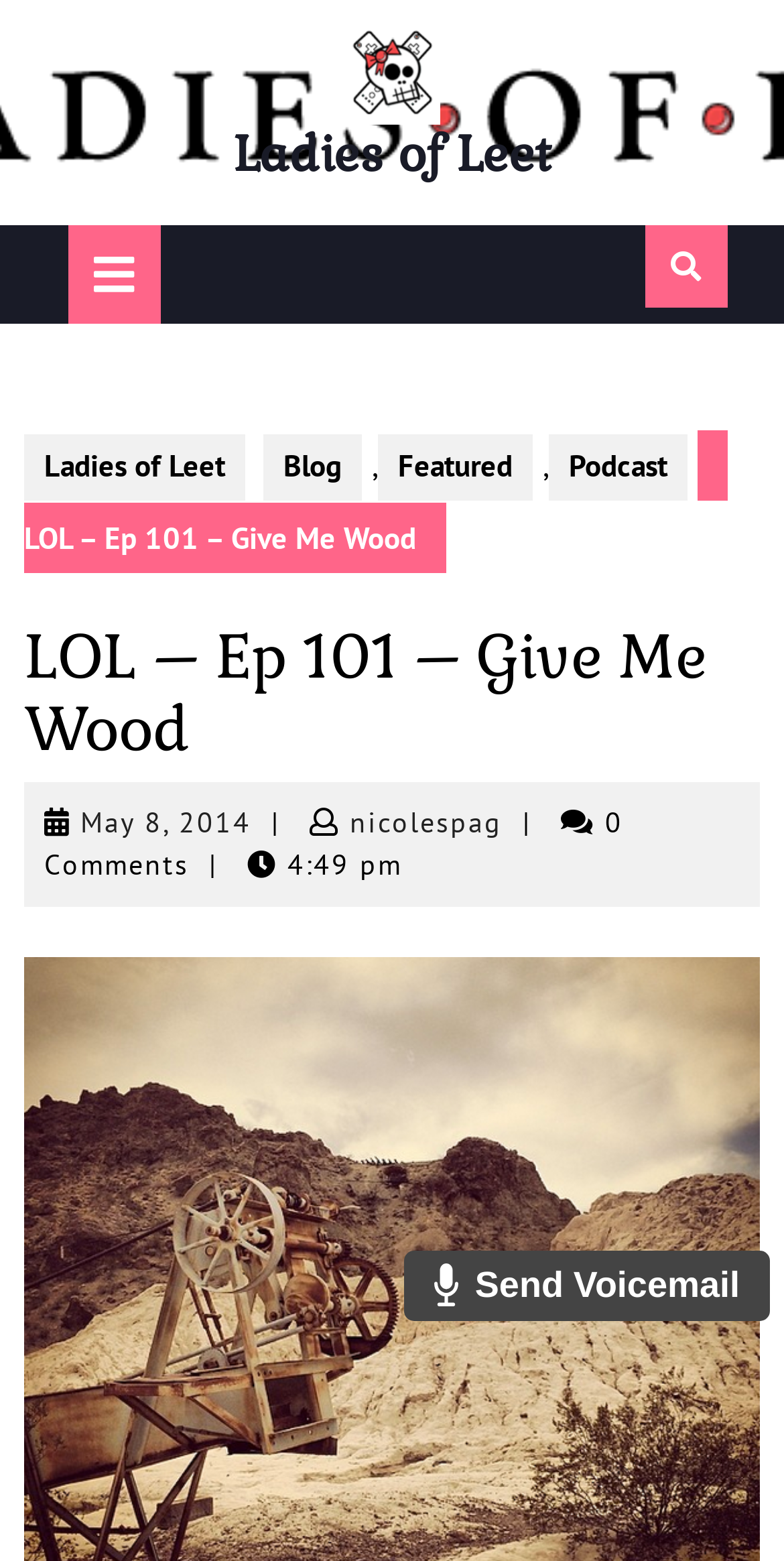Generate the text of the webpage's primary heading.

LOL – Ep 101 – Give Me Wood